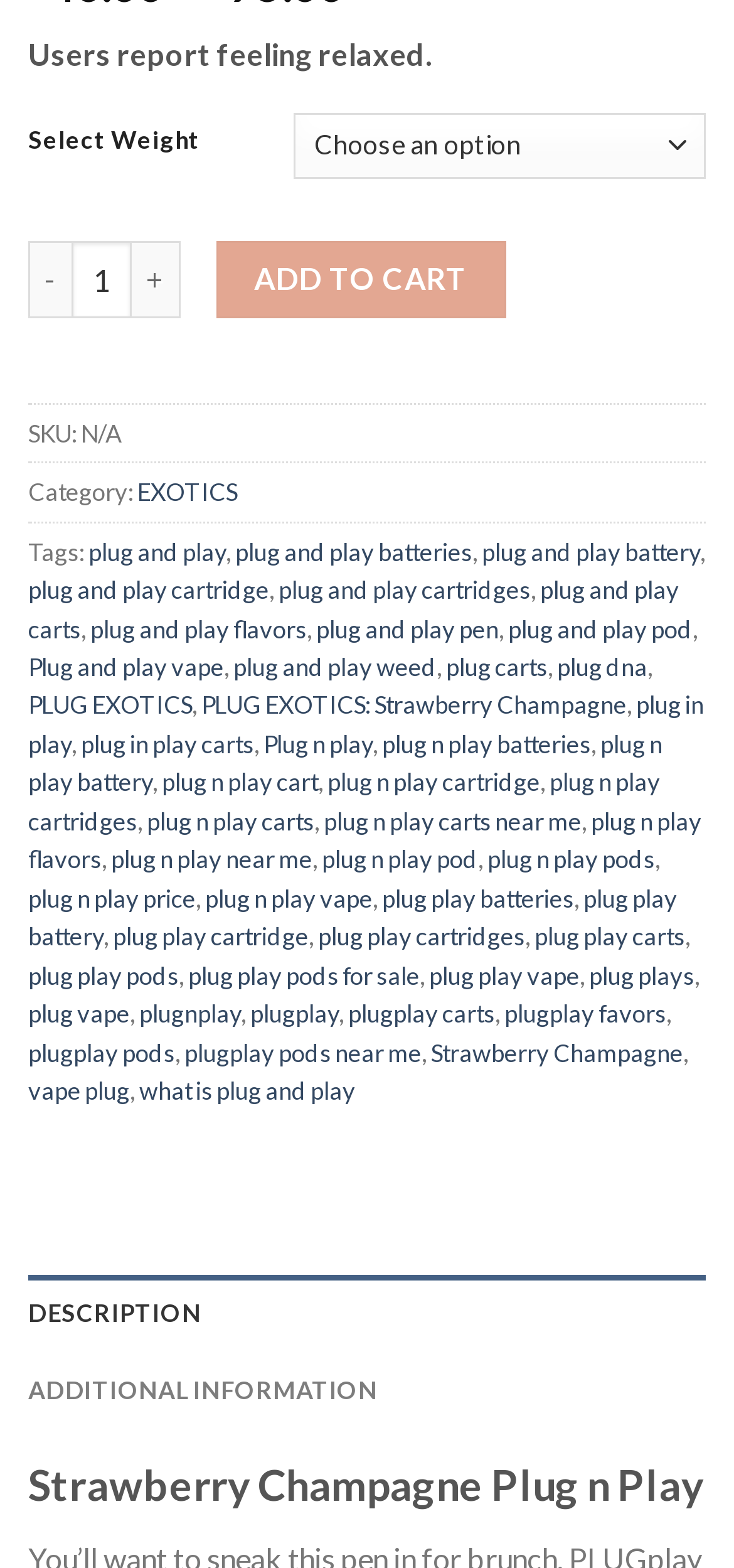What is the current quantity of the product? Based on the screenshot, please respond with a single word or phrase.

1